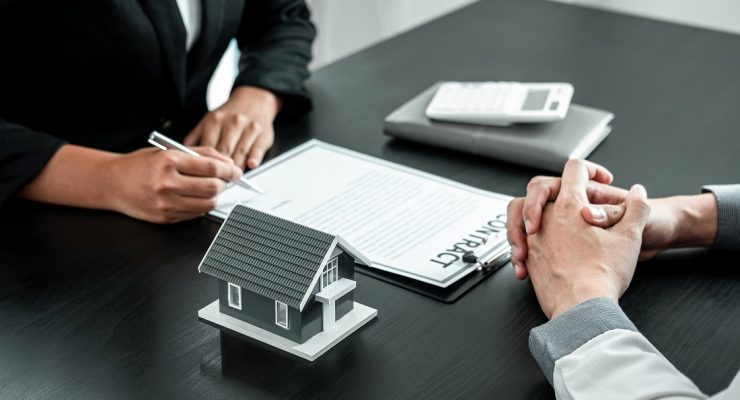What is the person writing on?
Based on the image, provide a one-word or brief-phrase response.

A document